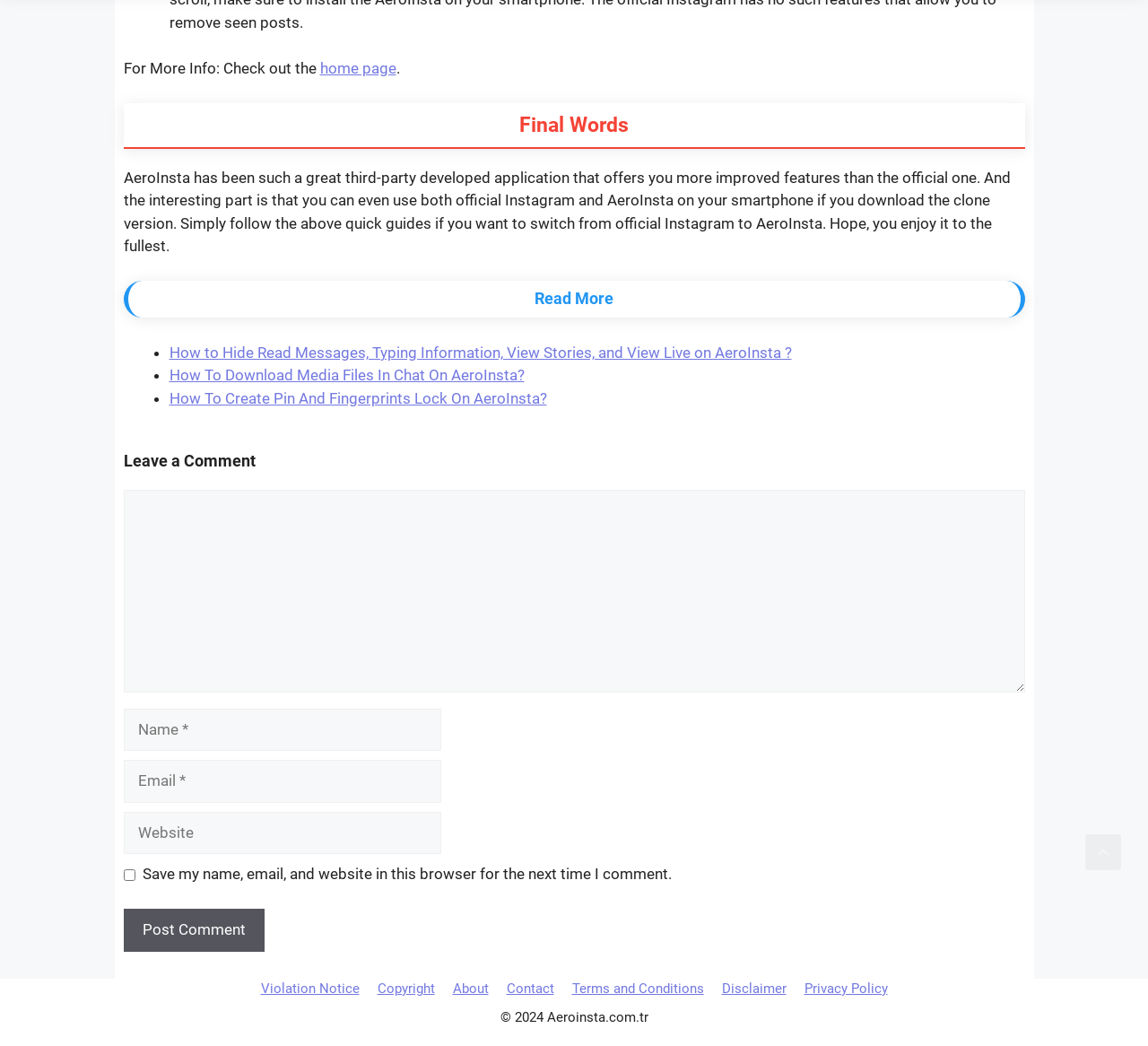What is the function of the 'Save my name, email, and website in this browser' checkbox?
From the details in the image, answer the question comprehensively.

The checkbox is located in the comment section, and it allows users to save their name, email, and website information in the browser for future comments. This means that the user will not have to re-enter their information every time they want to leave a comment.